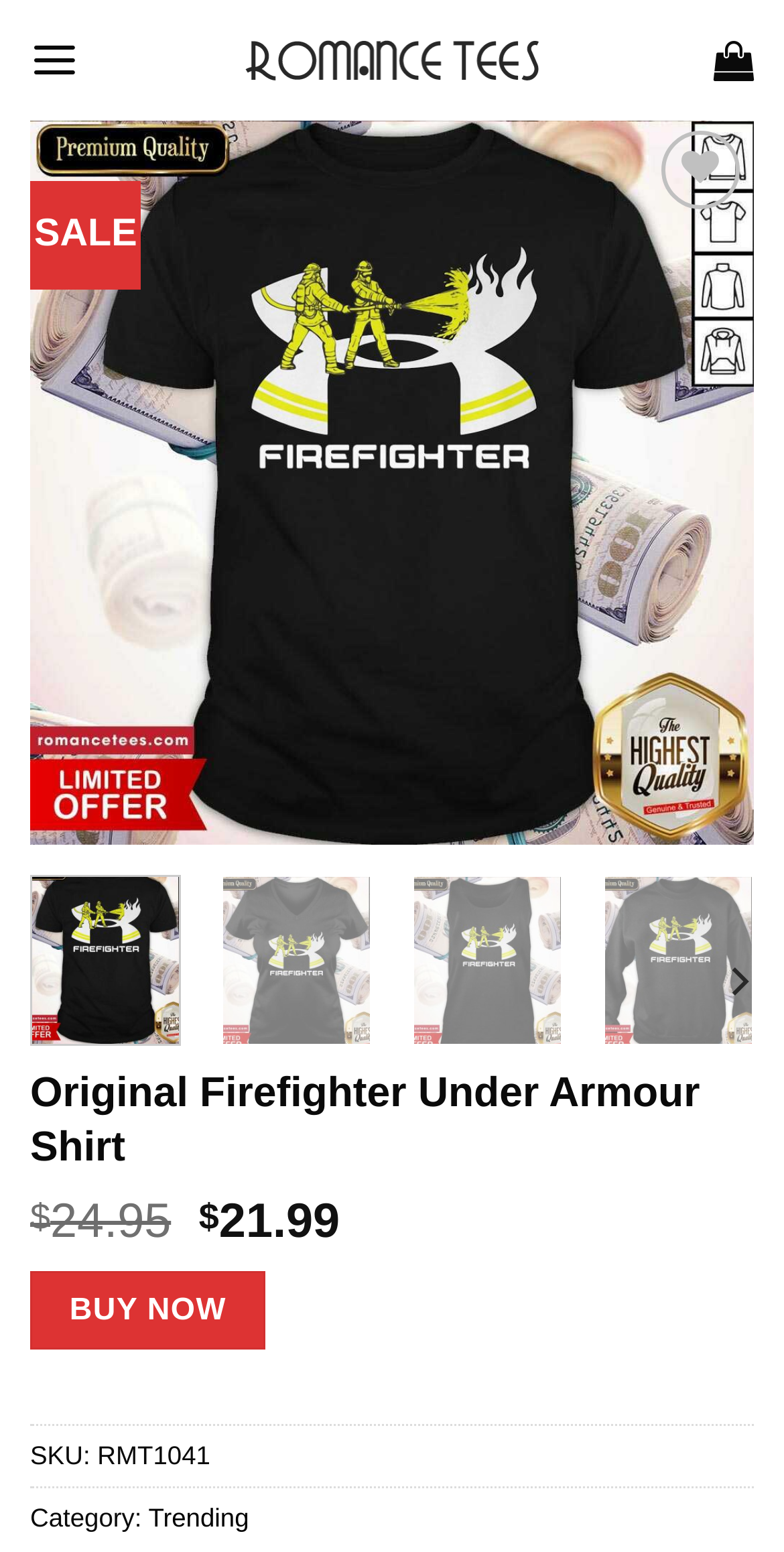Reply to the question with a single word or phrase:
What is the name of the shirt?

Original Firefighter Under Armour Shirt